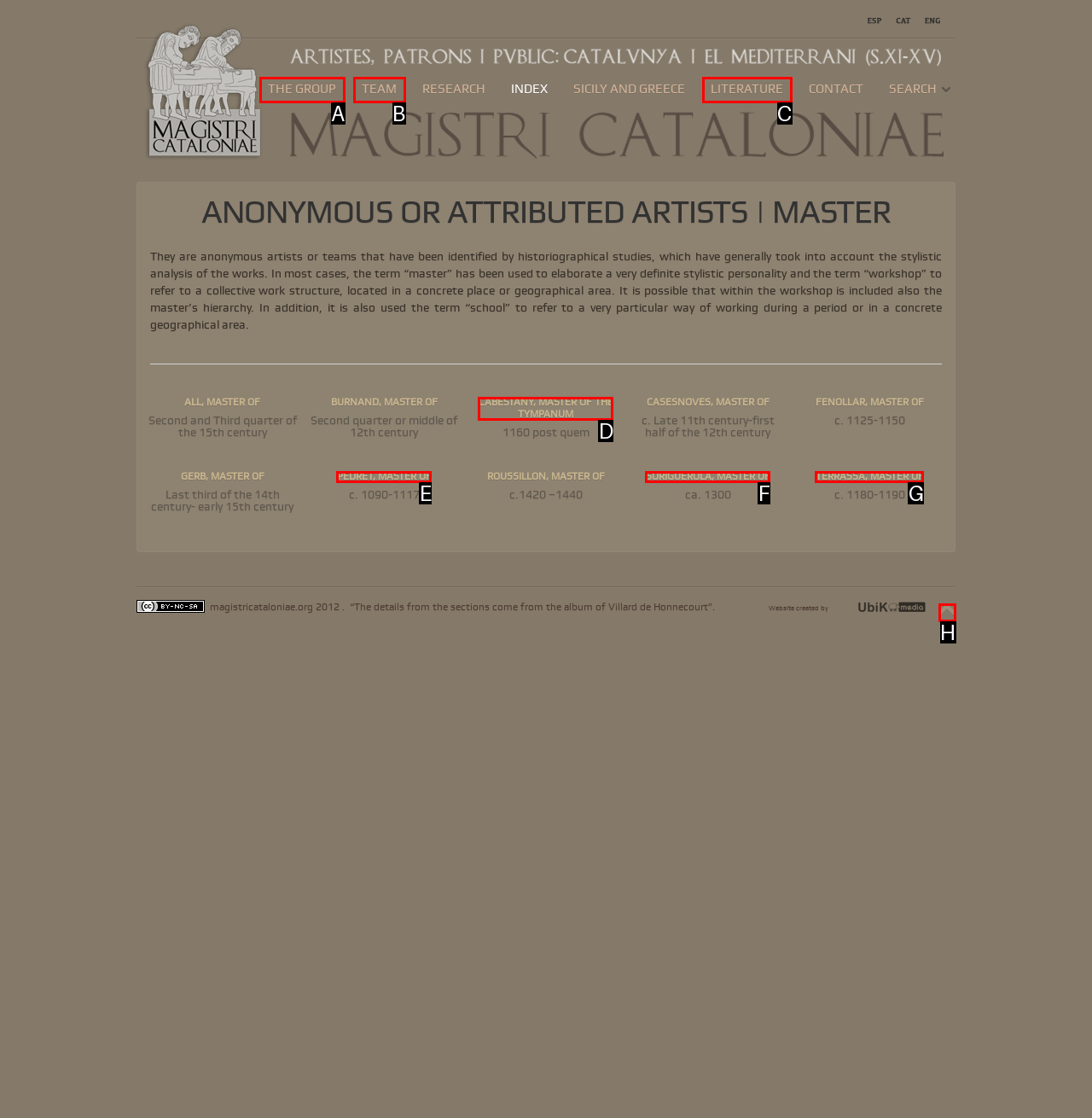From the choices provided, which HTML element best fits the description: The Group? Answer with the appropriate letter.

A